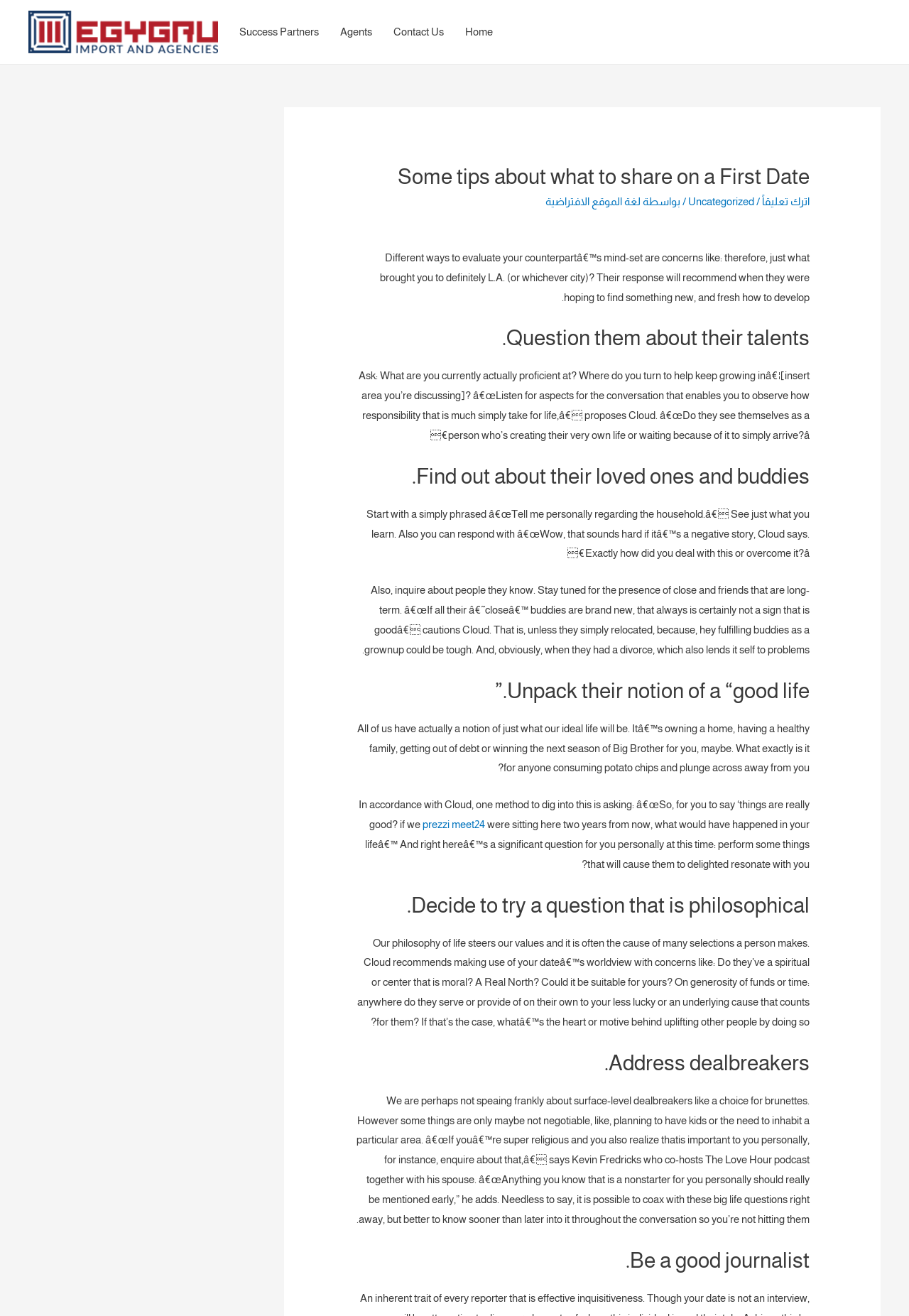Using the provided element description: "Contact Us", determine the bounding box coordinates of the corresponding UI element in the screenshot.

[0.421, 0.0, 0.5, 0.049]